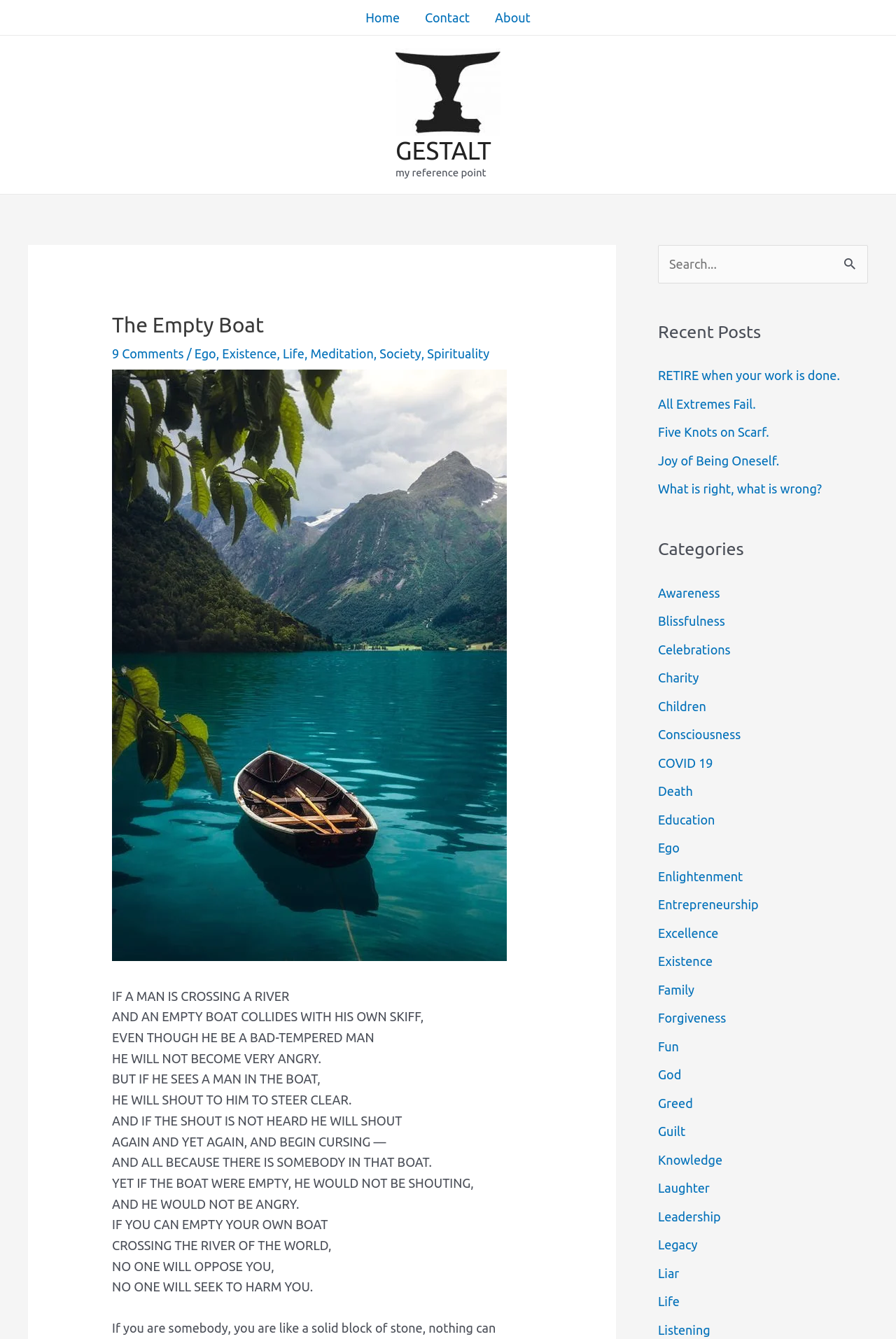Could you locate the bounding box coordinates for the section that should be clicked to accomplish this task: "Click on the 'GESTALT' link".

[0.441, 0.062, 0.559, 0.073]